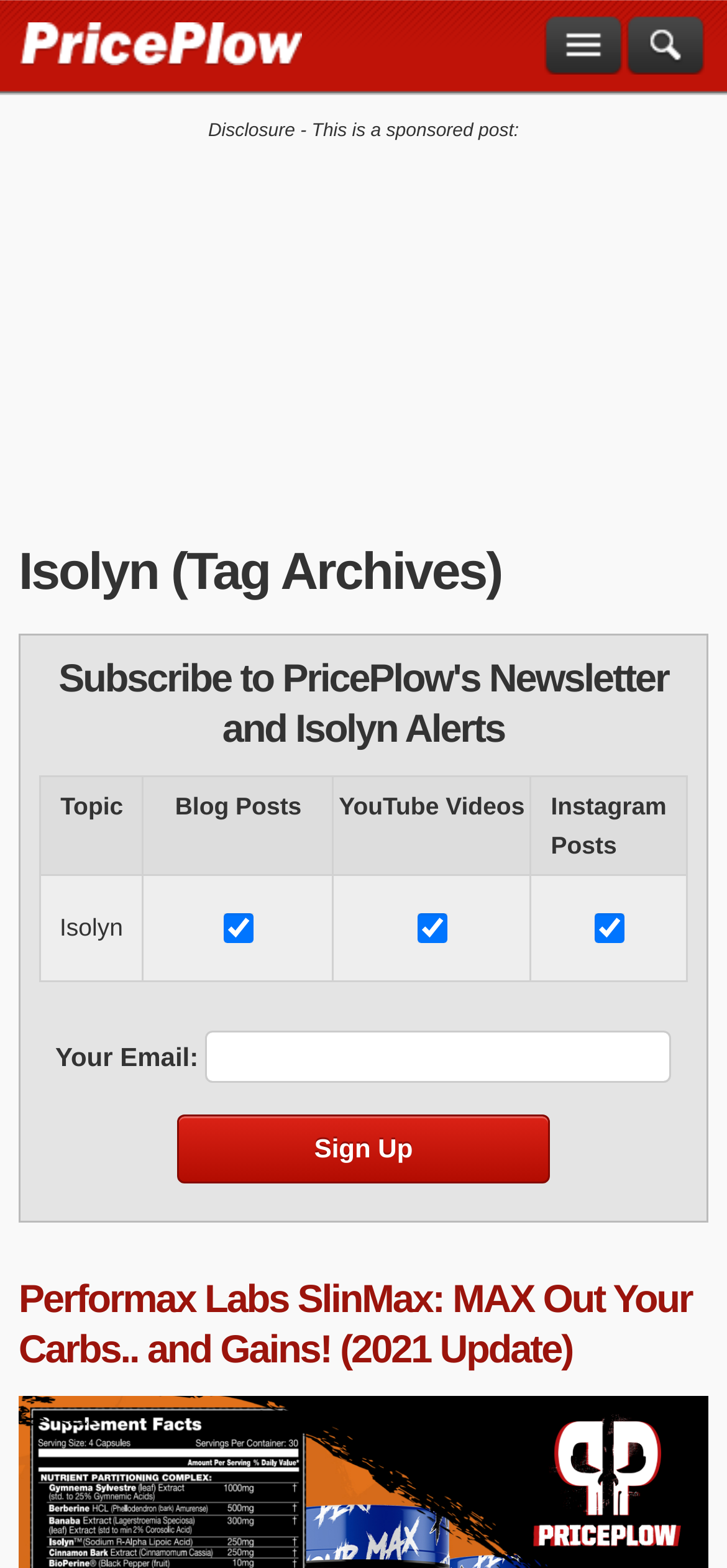What is the name of the tag archive?
Based on the image, give a one-word or short phrase answer.

Isolyn